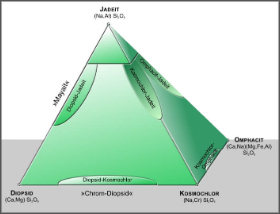Provide a comprehensive description of the image.

The image illustrates a triangular diagram representing the chemical classification of various minerals within the jade group. Each corner of the triangle is labeled with a specific mineral, including Jadeite (Na, Al, Si), Kosmochlor (Na, Cr) and Omphacite, with the base depicting Diopside (Ca, Mg) and its relationship to Chrom-Diopside. The gradient green shading emphasizes the connections and similarities between these minerals, highlighting their compositions and the substitutions that occur within their atomic structures. This diagram serves as a visual aid for understanding the complexities of jadeite and related minerals, which are often used interchangeably in discussions about jade, despite their distinct chemical identities. The presence of different minerals illustrates both the diversity and the challenges in defining "jade" in the scientific context.